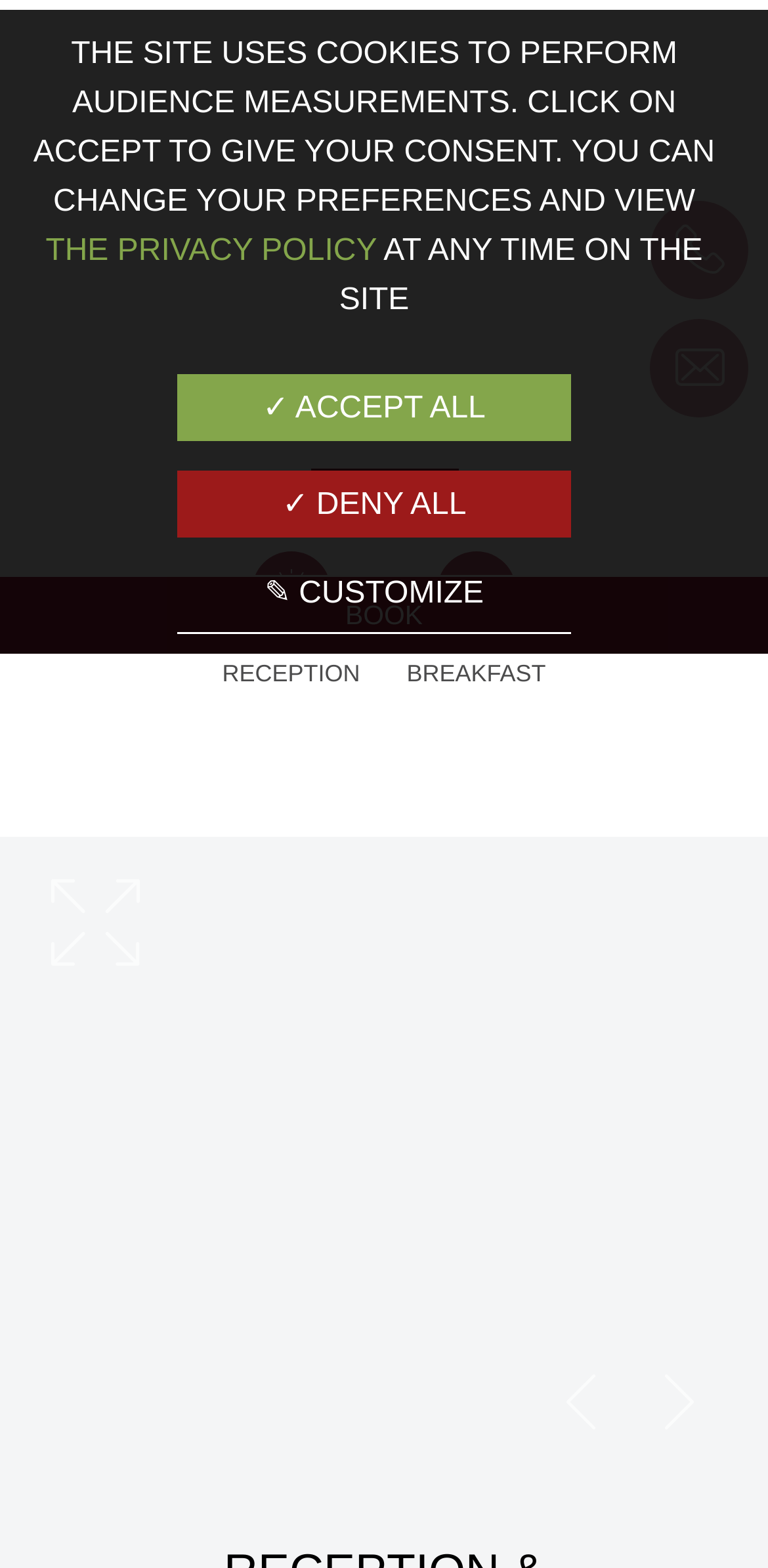Using the given element description, provide the bounding box coordinates (top-left x, top-left y, bottom-right x, bottom-right y) for the corresponding UI element in the screenshot: title="Previous image"

[0.705, 0.875, 0.808, 0.917]